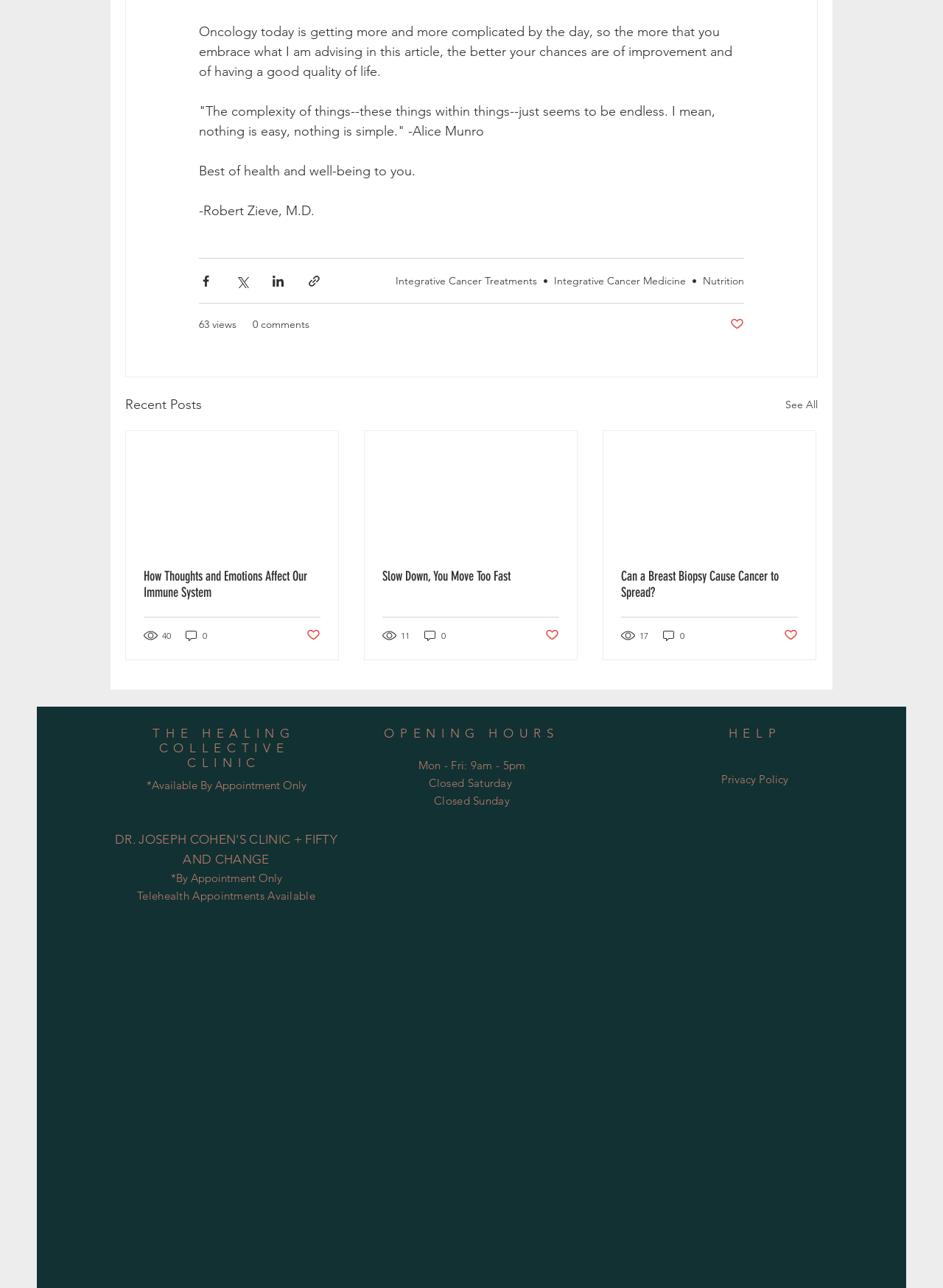What is the opening hour on Monday?
Refer to the image and provide a detailed answer to the question.

I found the opening hour information in the 'OPENING HOURS' section, which states 'Mon - Fri: 9am - 5pm'.